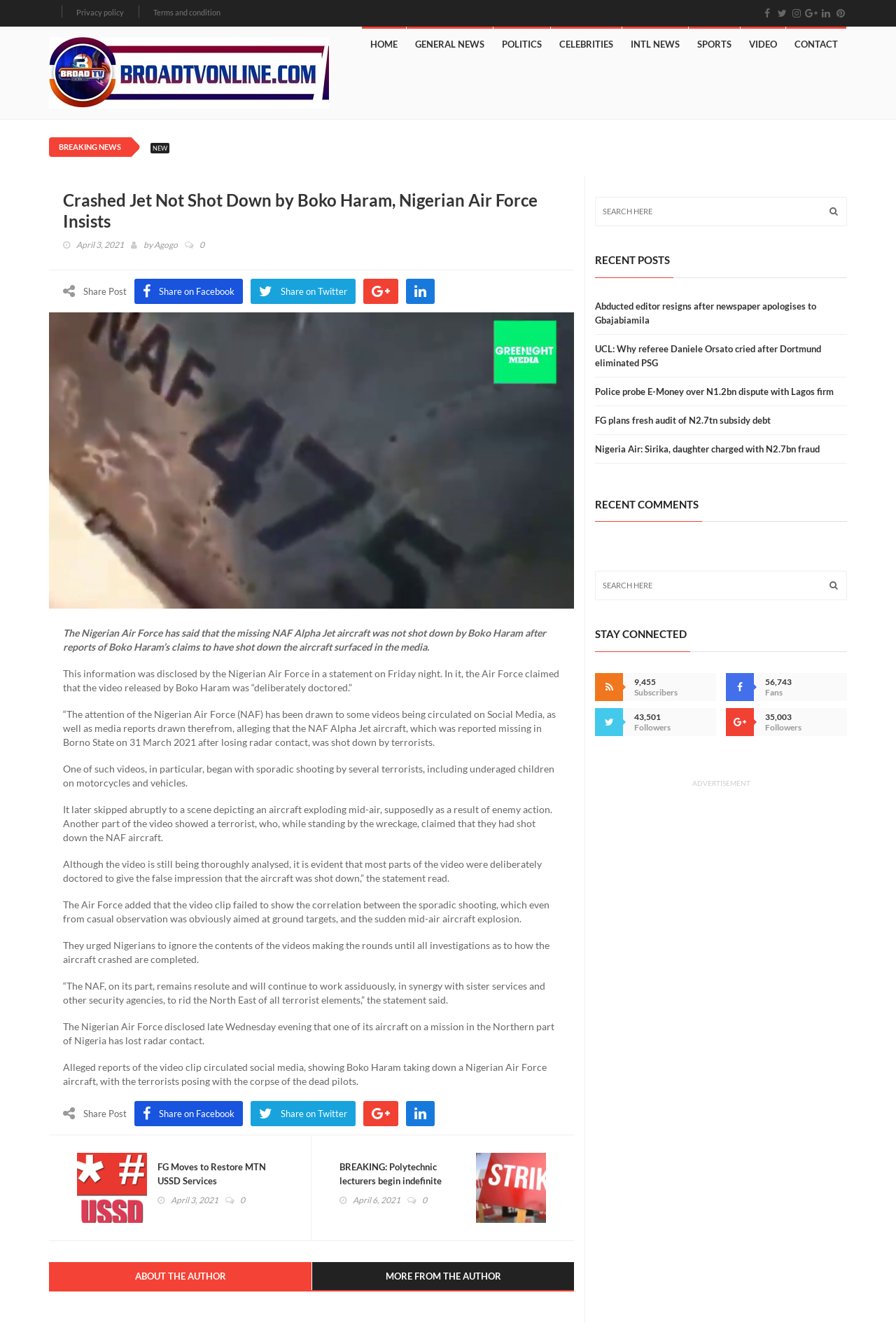Locate the bounding box coordinates of the area that needs to be clicked to fulfill the following instruction: "Click on the 'HOME' link". The coordinates should be in the format of four float numbers between 0 and 1, namely [left, top, right, bottom].

[0.404, 0.02, 0.453, 0.047]